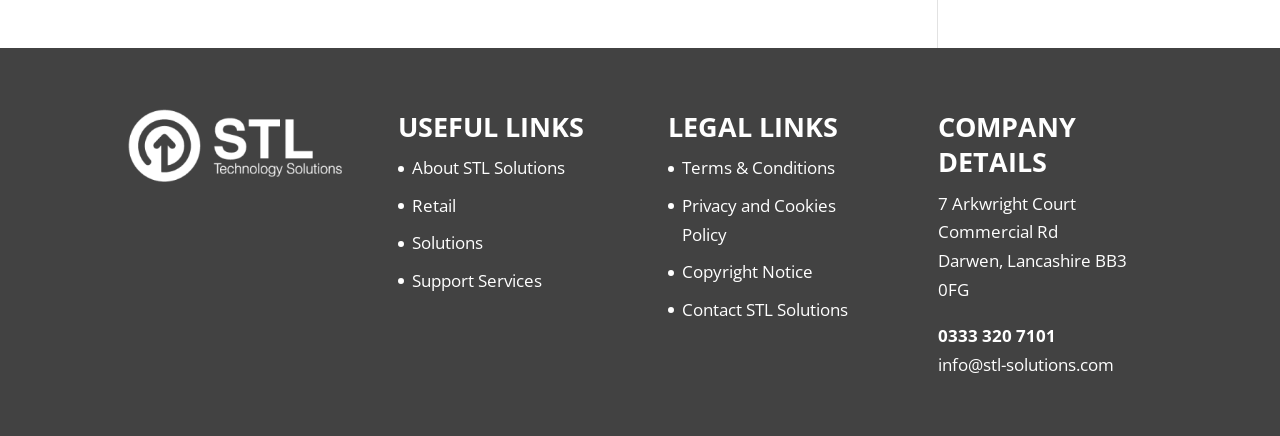What is the email address of STL Solutions?
Answer the question with just one word or phrase using the image.

info@stl-solutions.com